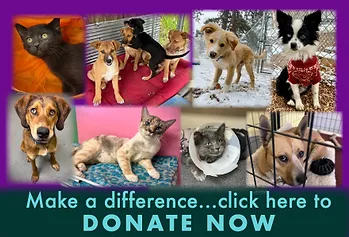What is the tone of the image?
Based on the image, answer the question in a detailed manner.

The vibrant backgrounds and the animals' expressions in the image evoke warmth and compassion, creating a heartfelt and emotional appeal to the viewers, encouraging them to contribute to the cause and support vulnerable pets in the community.